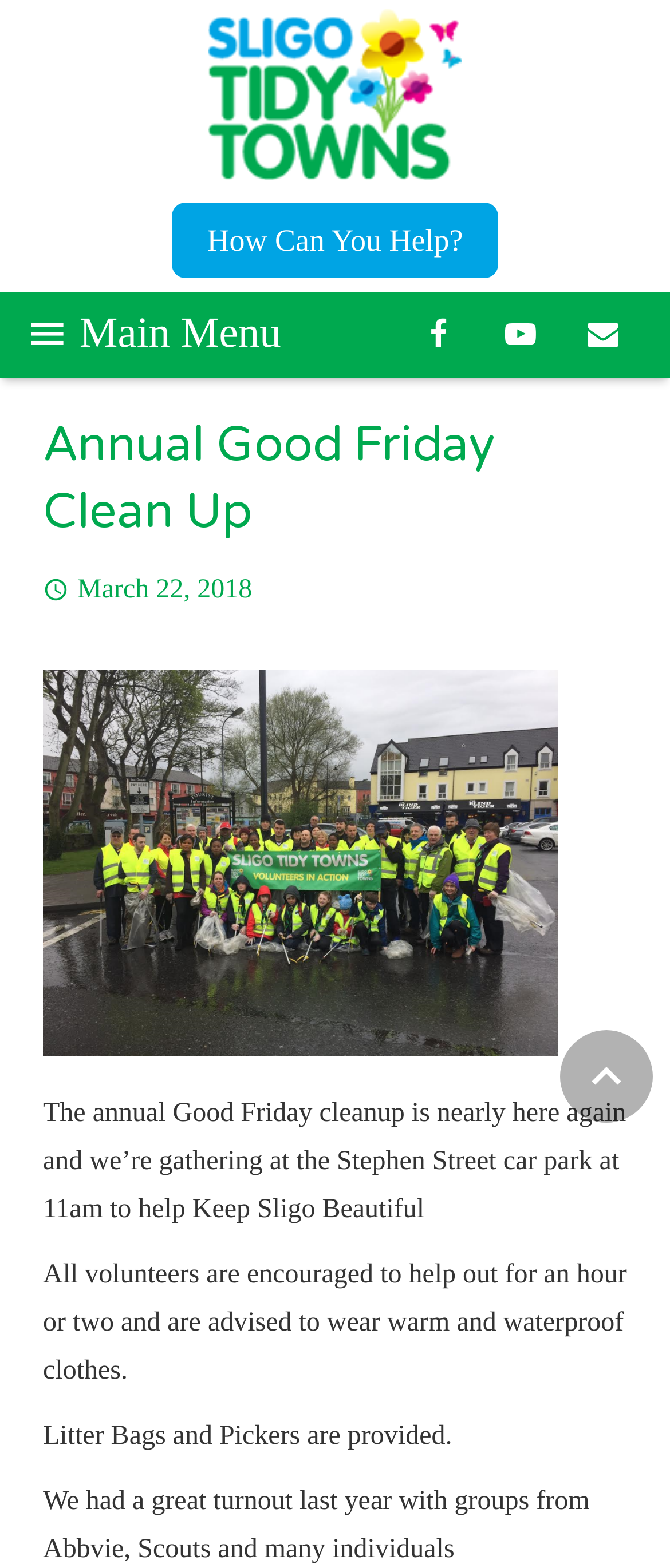Where is the Good Friday cleanup gathering?
Examine the webpage screenshot and provide an in-depth answer to the question.

I found the location by reading the static text in the article section, which mentions that the cleanup is gathering at the Stephen Street car park at 11am.